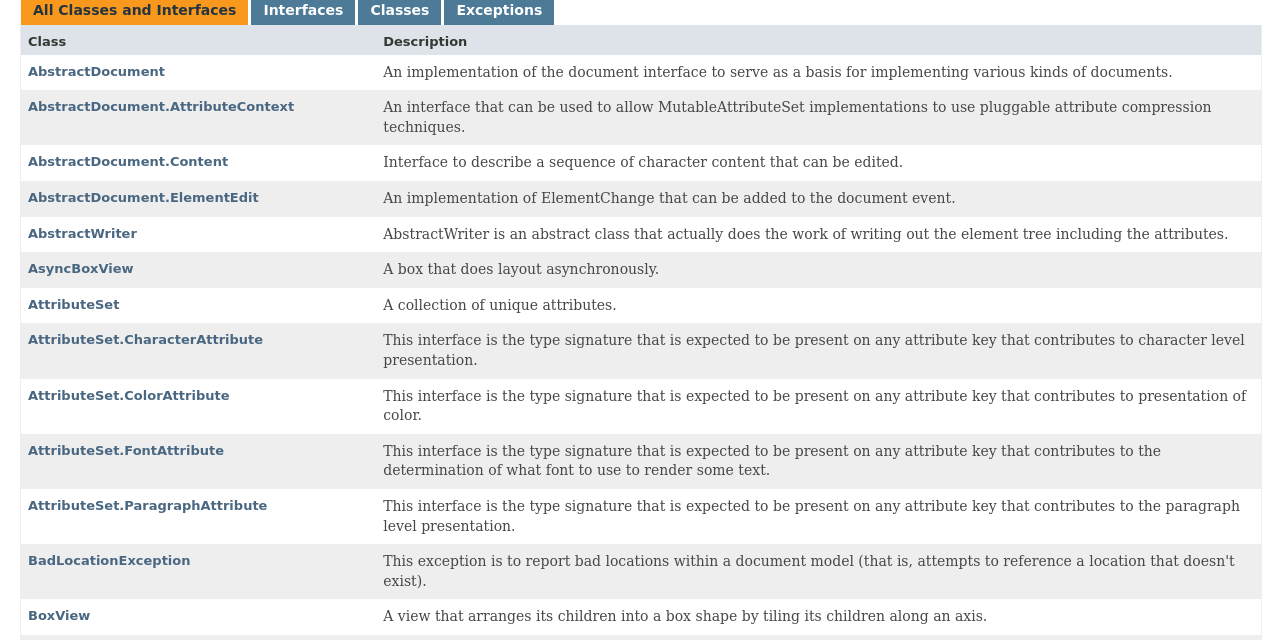Determine the bounding box coordinates for the UI element described. Format the coordinates as (top-left x, top-left y, bottom-right x, bottom-right y) and ensure all values are between 0 and 1. Element description: BoxView

[0.022, 0.95, 0.071, 0.974]